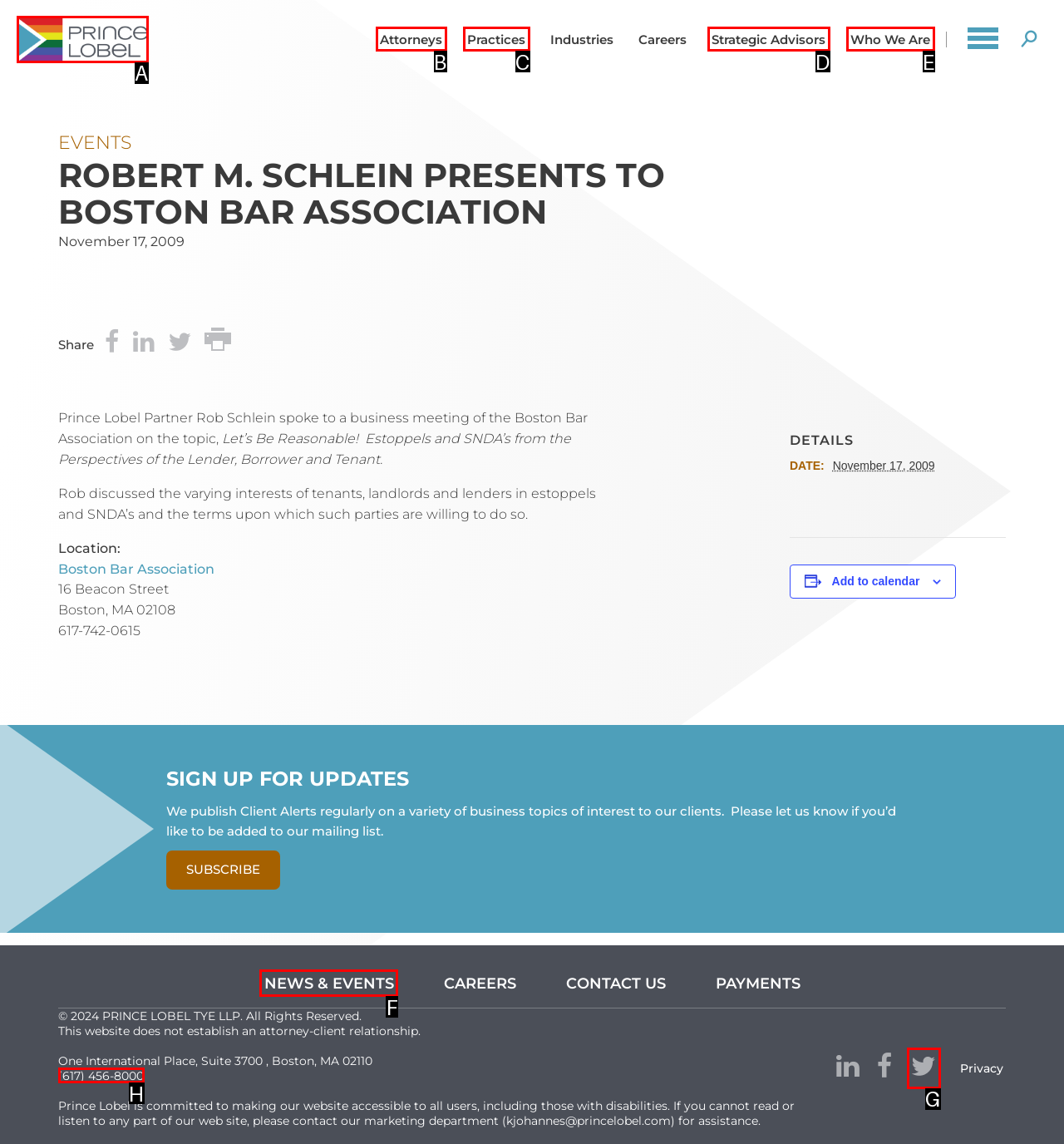Tell me which option best matches the description: parent_node: Attorneys
Answer with the option's letter from the given choices directly.

A